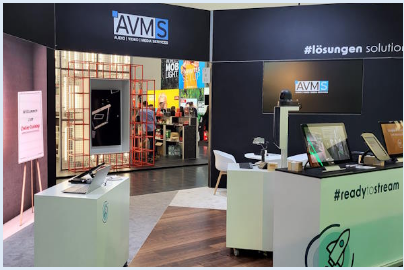Based on the image, please respond to the question with as much detail as possible:
Is the booth designed to be inviting to attendees?

The caption describes the booth as having a clean and organized layout, with seating available for consultations, which suggests an inviting atmosphere for attendees to engage with the company's representatives and learn more about their services.